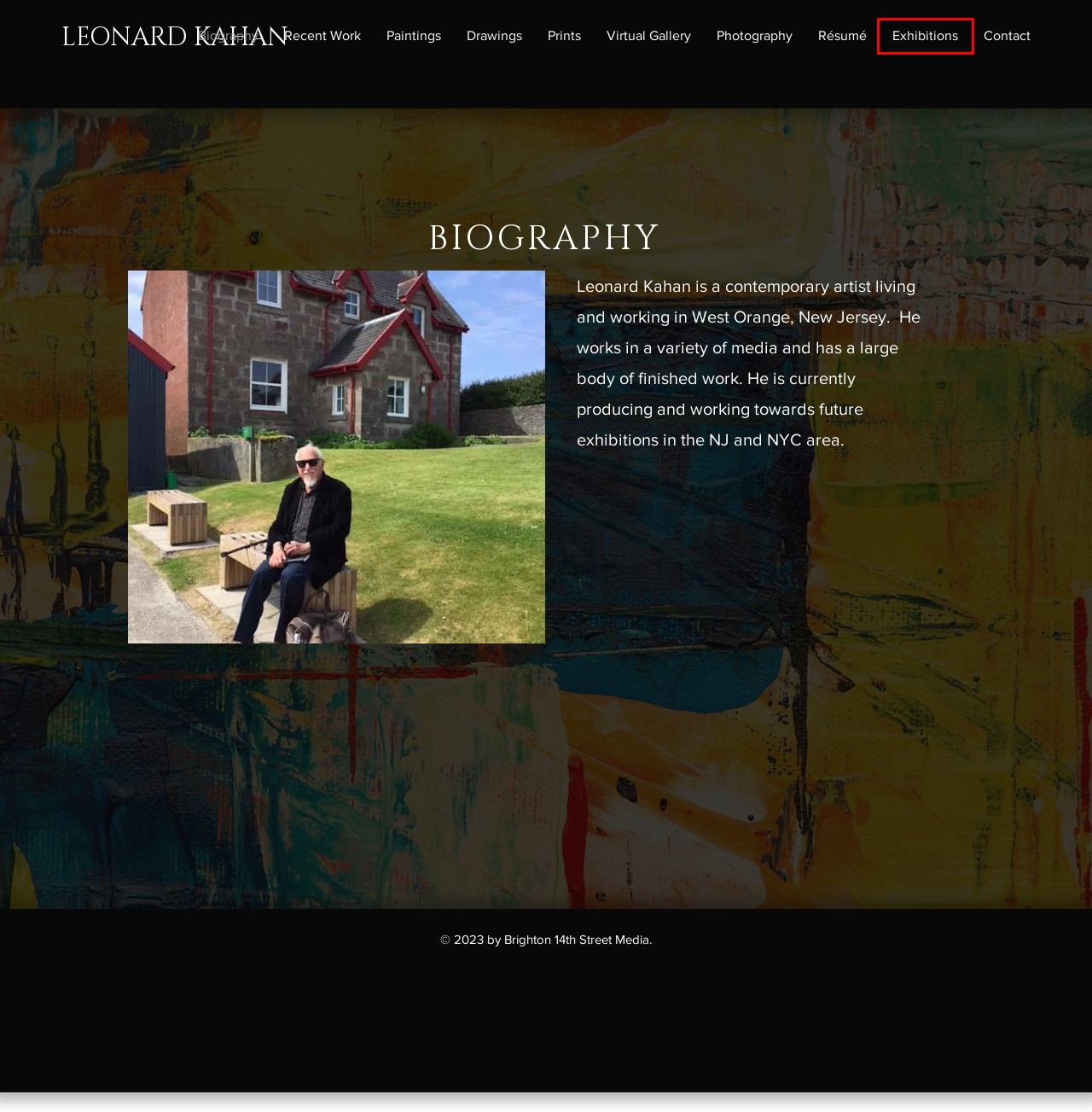You are looking at a screenshot of a webpage with a red bounding box around an element. Determine the best matching webpage description for the new webpage resulting from clicking the element in the red bounding box. Here are the descriptions:
A. Contact | Leonard Kahan
B. Drawings | Leonard Kahan
C. Prints | Leonard Kahan
D. Exhibitions | Leonard Kahan
E. Selected Works | Leonard Kahan
F. Publications | Leonard Kahan
G. Home | Leonard Kahan: Contemporary Artist
H. Vision | Leonard Kahan

D